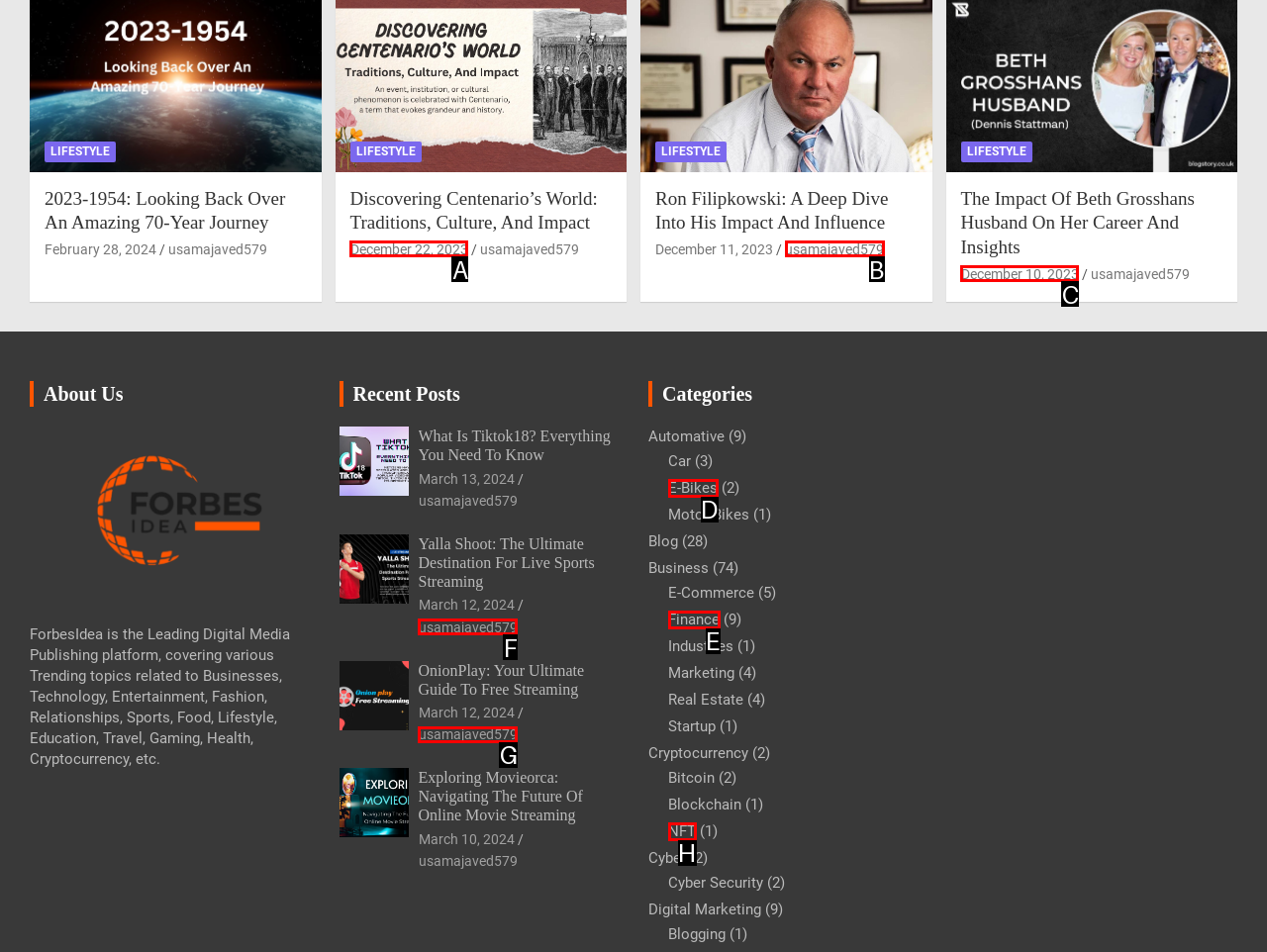Select the option that matches this description: December 22, 2023
Answer by giving the letter of the chosen option.

A